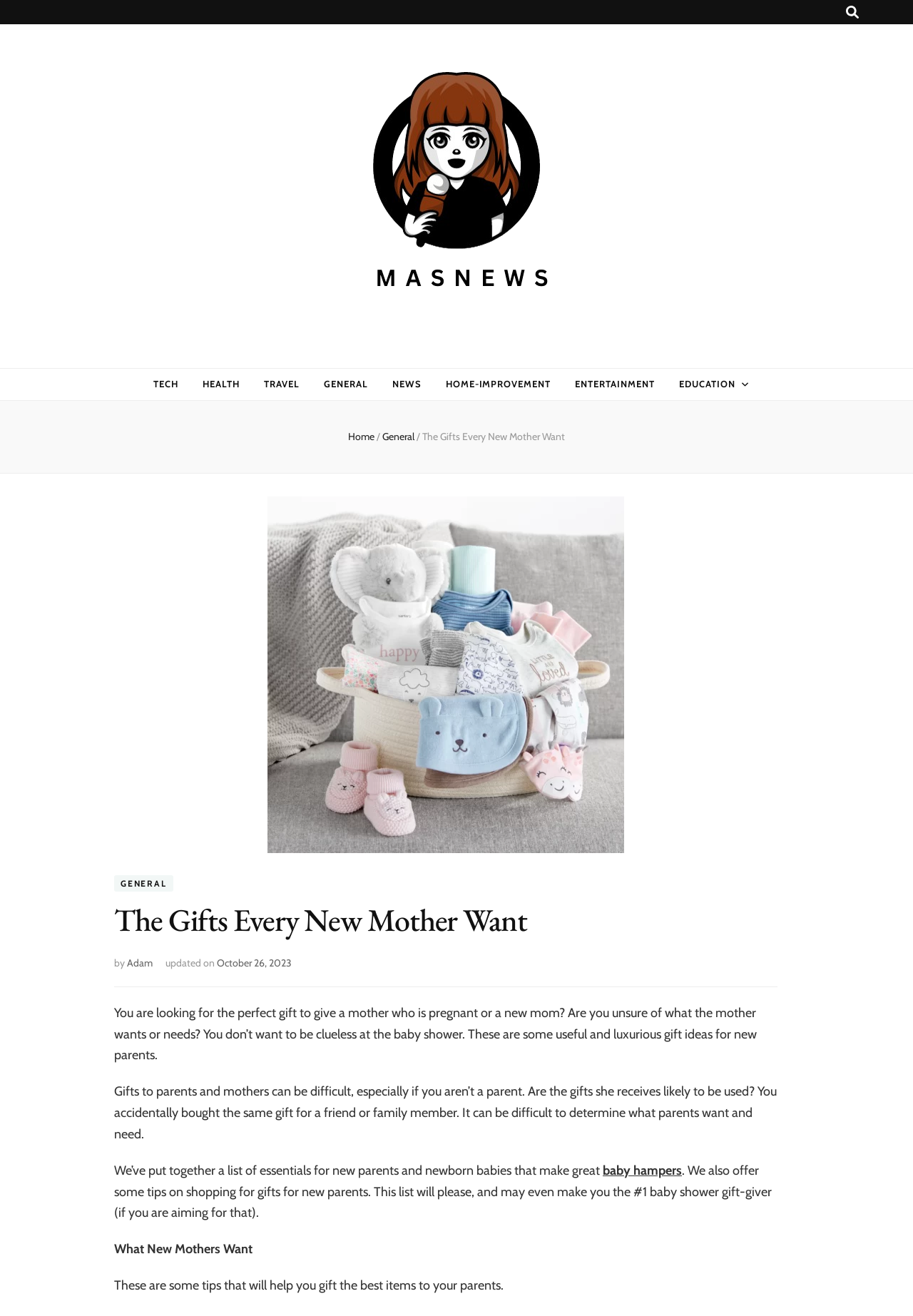Determine the main headline from the webpage and extract its text.

The Gifts Every New Mother Want